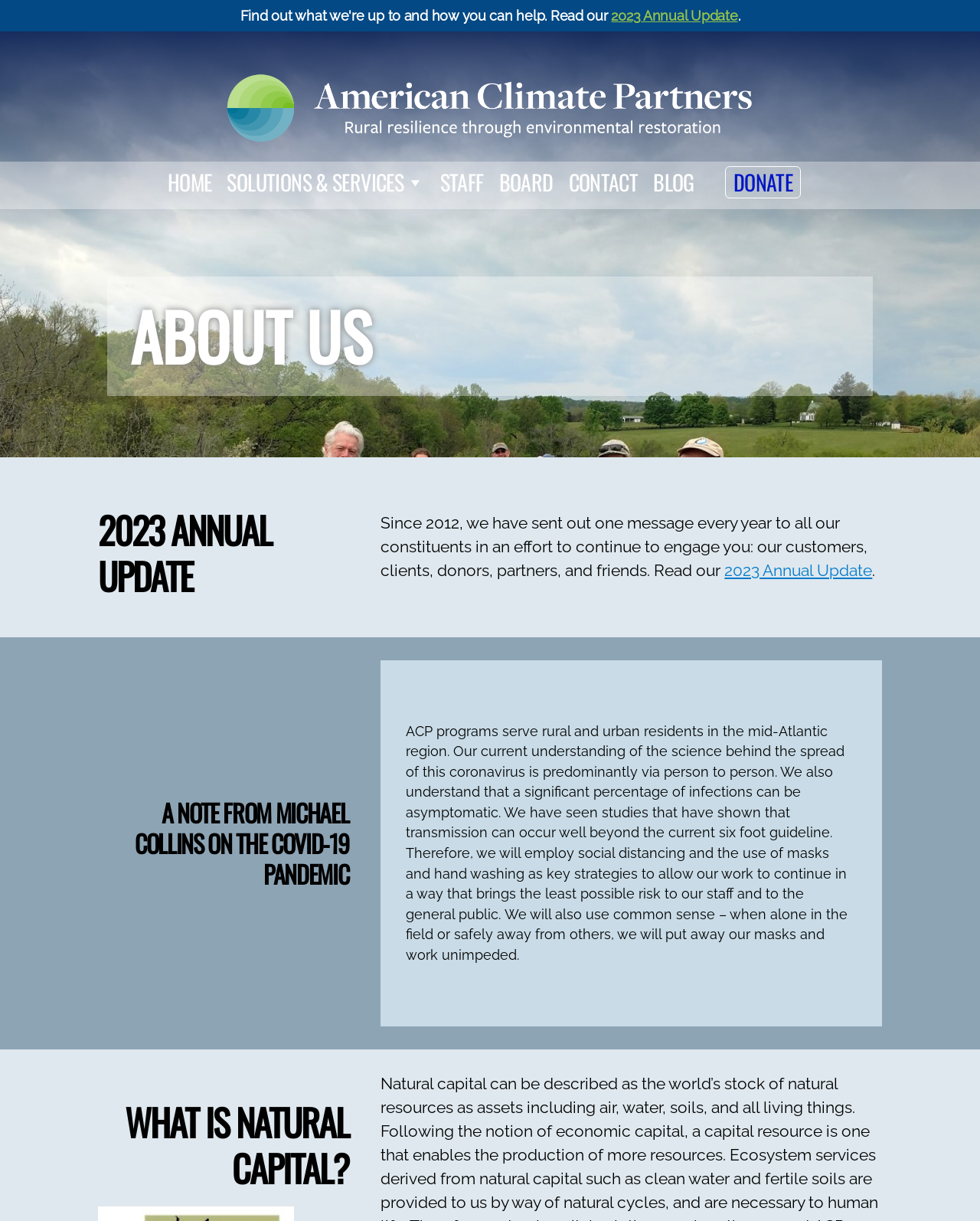Identify the bounding box coordinates of the clickable region necessary to fulfill the following instruction: "Visit the HOME page". The bounding box coordinates should be four float numbers between 0 and 1, i.e., [left, top, right, bottom].

[0.163, 0.137, 0.224, 0.162]